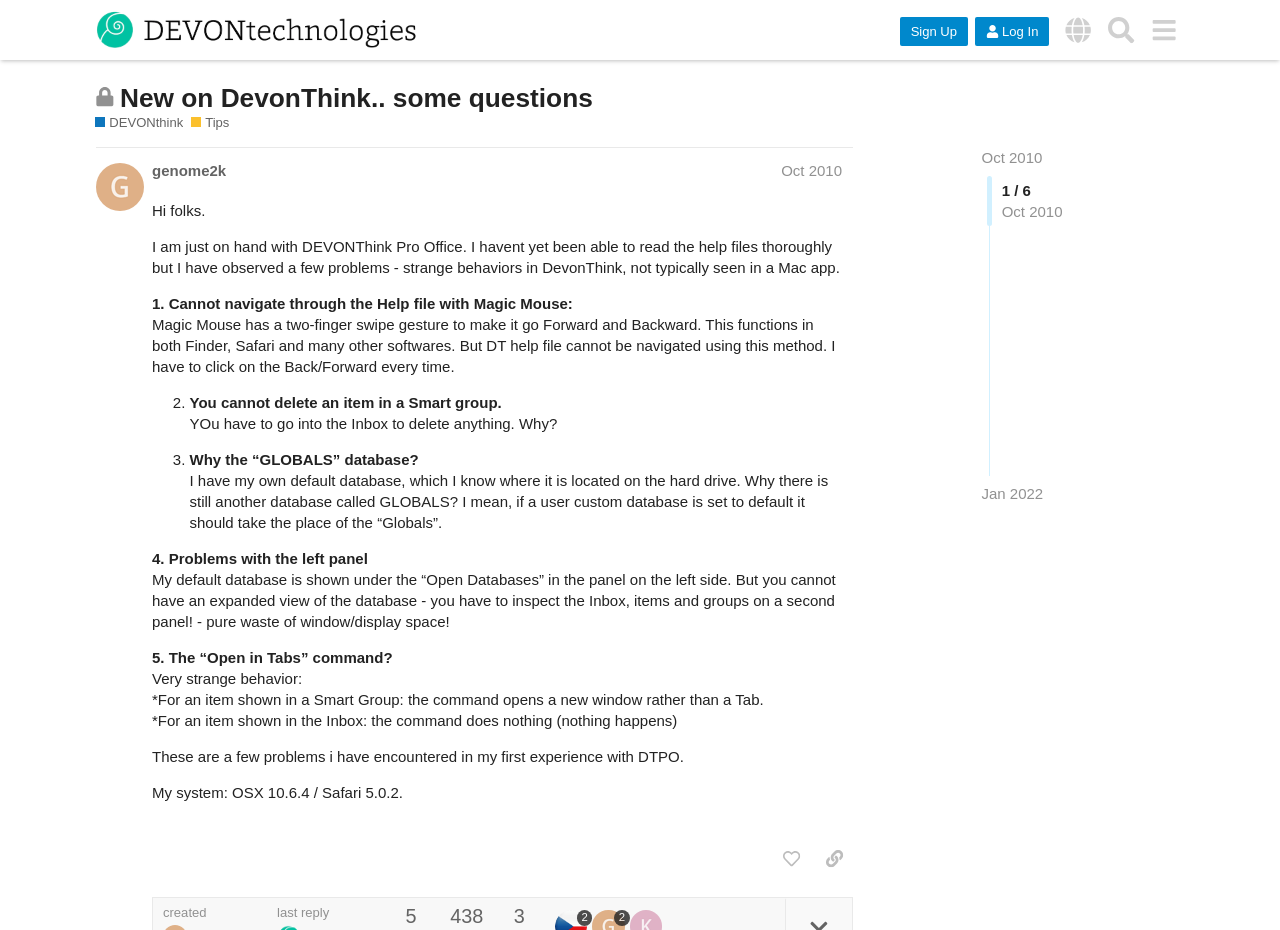What is the topic of the discussion?
Please give a well-detailed answer to the question.

The topic of the discussion can be inferred from the heading 'New on DevonThink.. some questions' and the links 'DEVONthink' and 'Tips' which suggest that the discussion is about DEVONthink and its ecosystem.